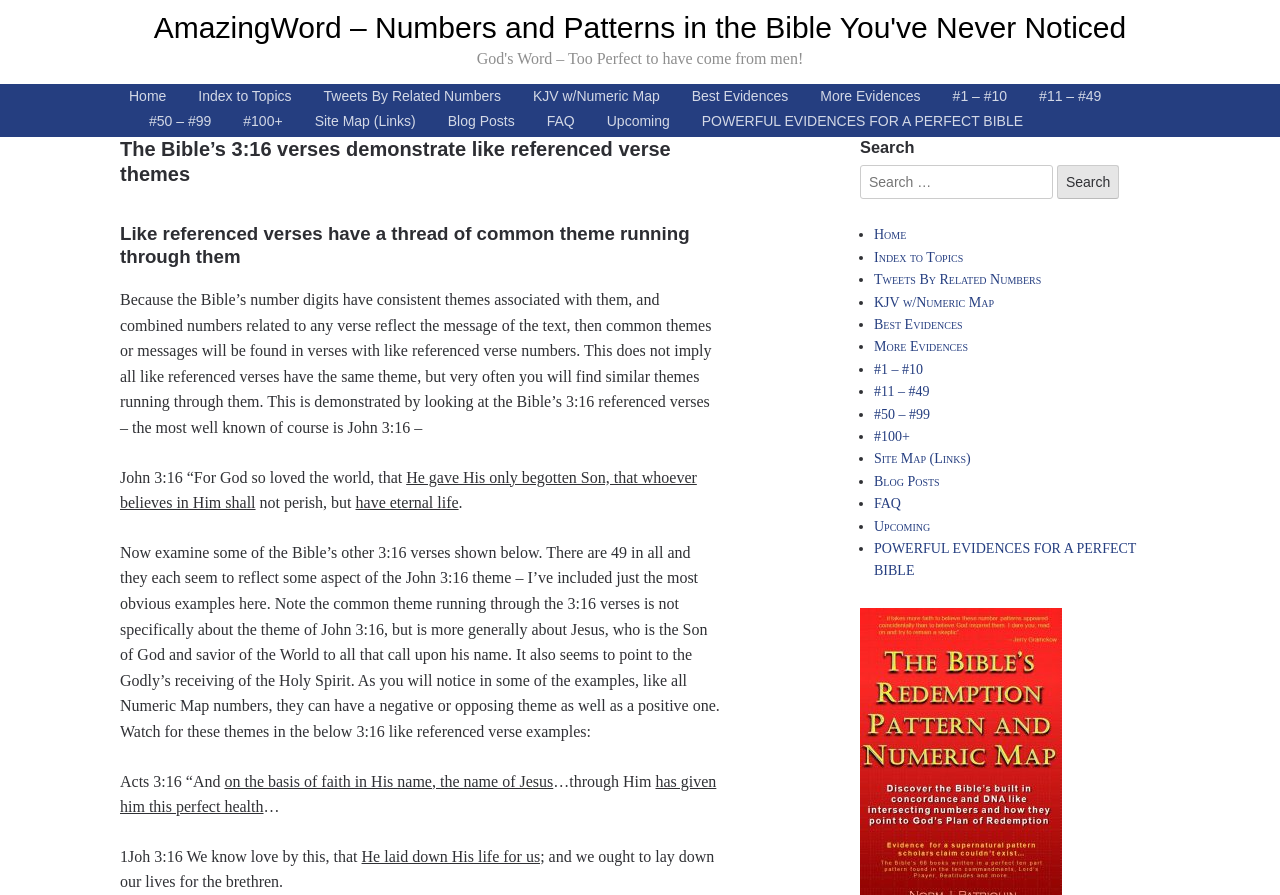Please analyze the image and provide a thorough answer to the question:
What is the name of the Bible version mentioned on the webpage?

The answer can be found in the link 'KJV w/Numeric Map' which suggests that the webpage is referring to the King James Version of the Bible.